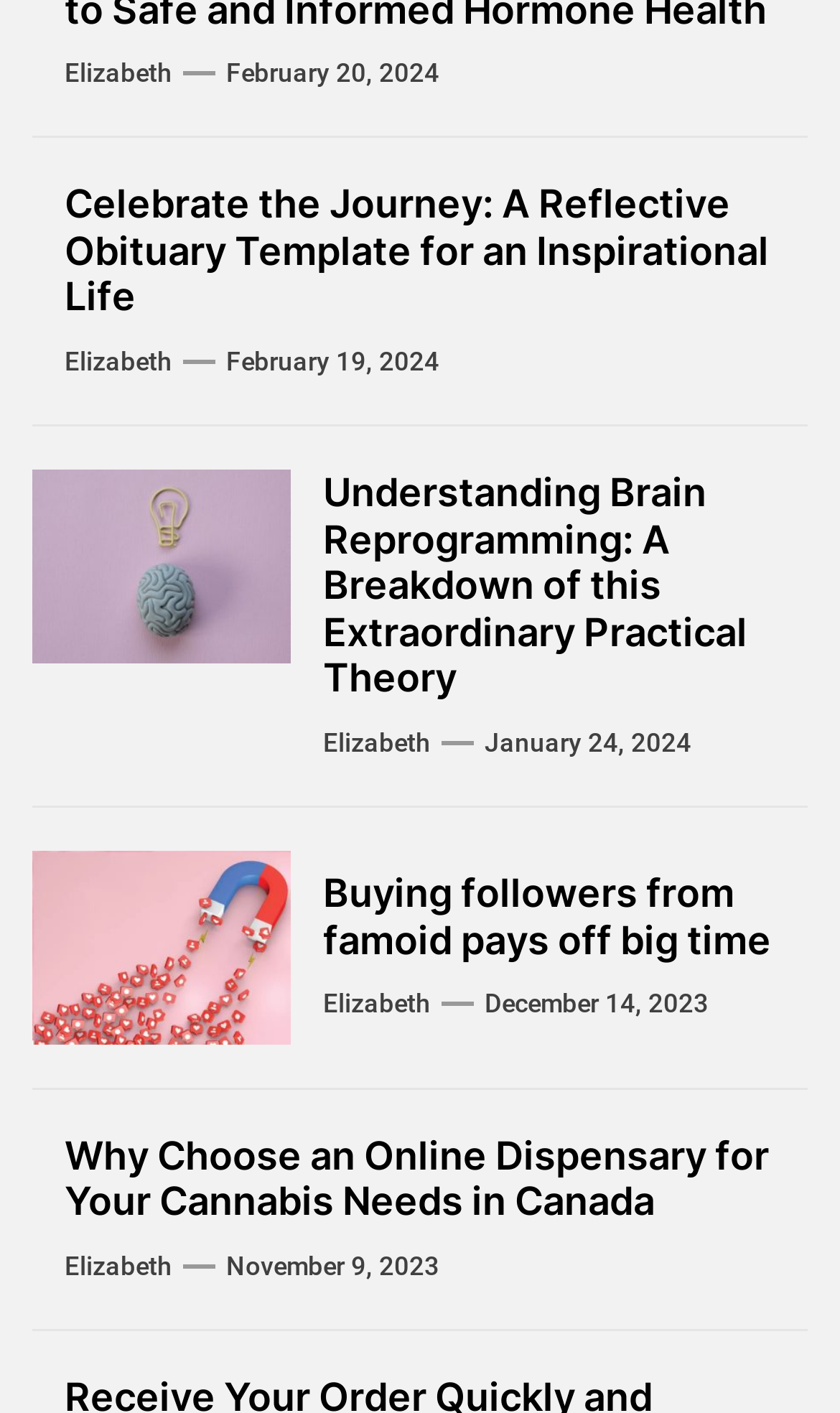Identify the bounding box coordinates of the section that should be clicked to achieve the task described: "view article by Elizabeth on February 20, 2024".

[0.269, 0.041, 0.523, 0.063]